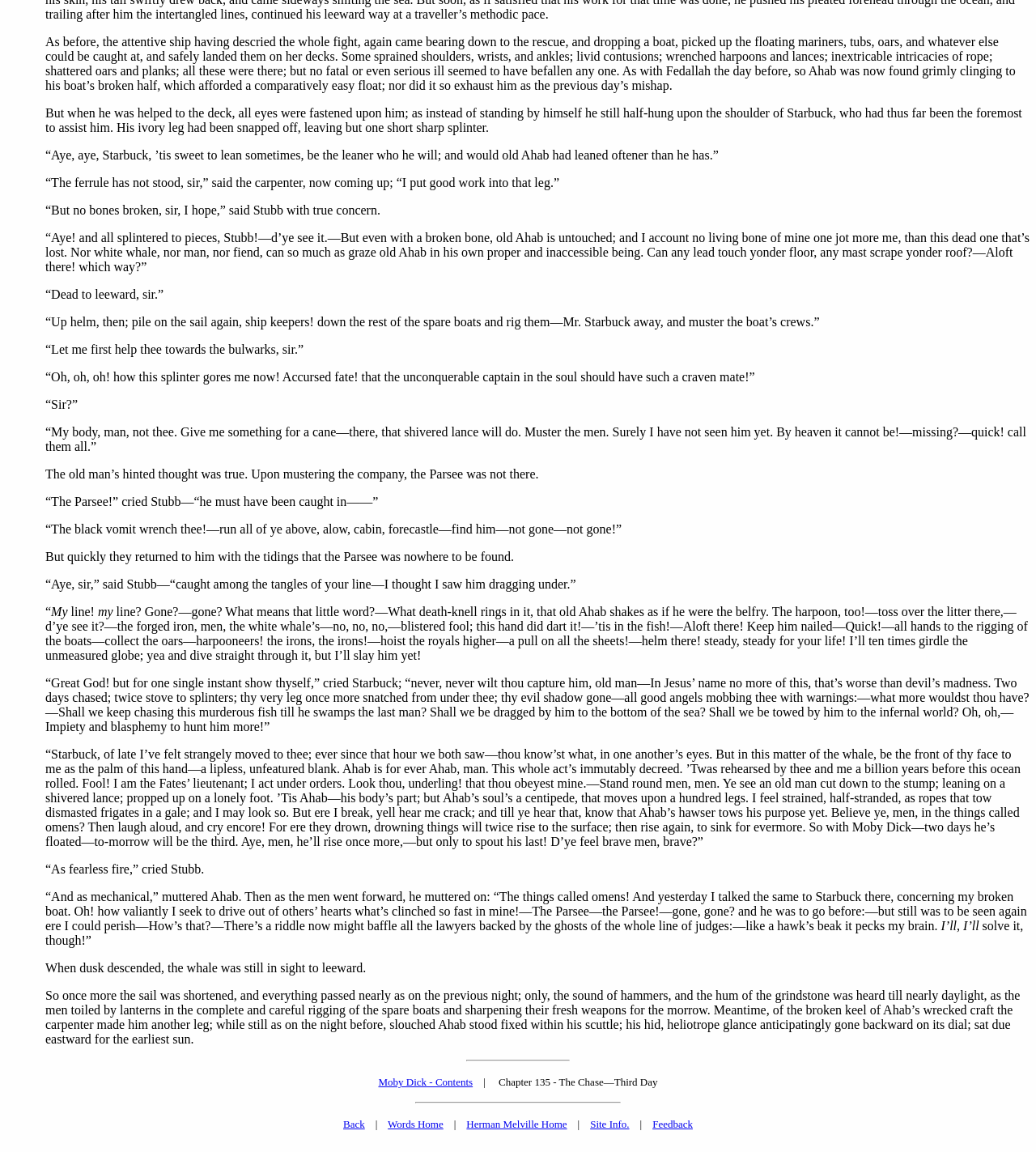From the details in the image, provide a thorough response to the question: What is the status of the Parsee?

The text states that upon mustering the company, the Parsee was not there, and later it is mentioned that he was caught among the tangles of Ahab's line and dragged under.